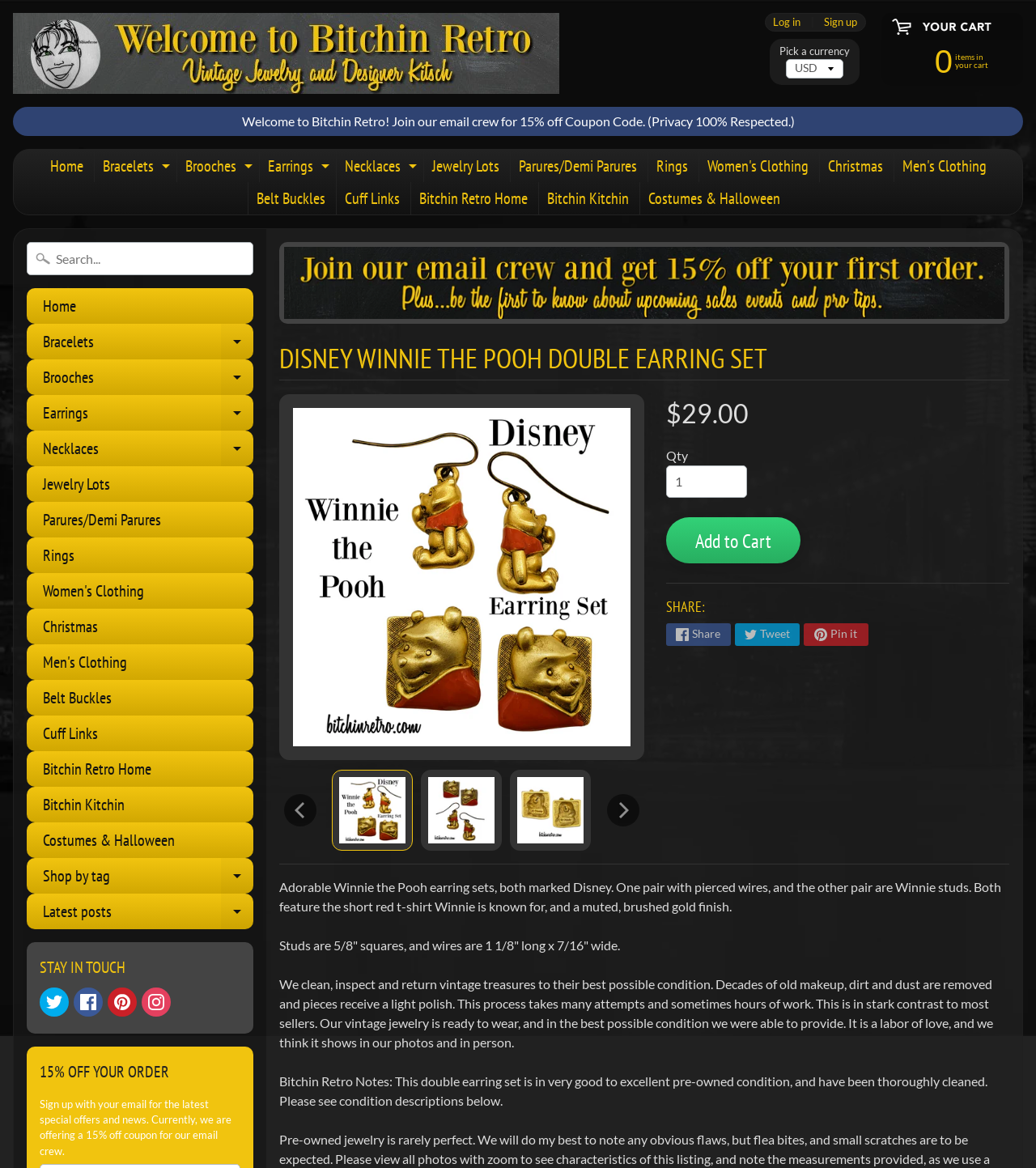What social media platforms are available for following?
Respond to the question with a well-detailed and thorough answer.

The social media platforms available for following can be found in the 'STAY IN TOUCH' section, where there are links to Twitter, Facebook, Pinterest, and Instagram.